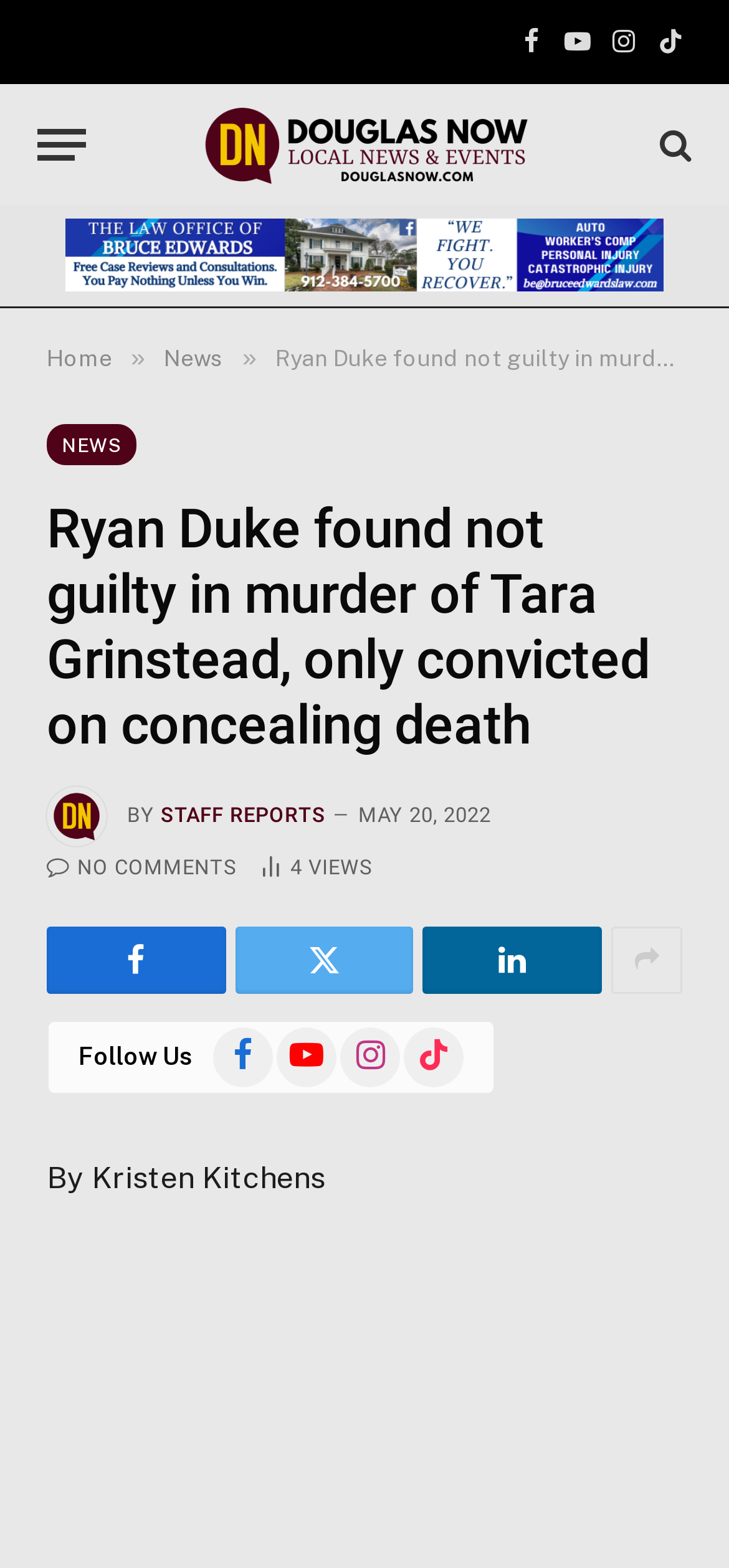Who is the author of the article?
Look at the screenshot and give a one-word or phrase answer.

Kristen Kitchens